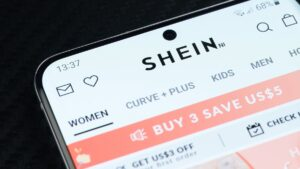How many clothing categories are visible in the navigation bar?
Please craft a detailed and exhaustive response to the question.

The navigation bar includes options such as 'WOMEN', 'CURVE + PLUS', 'KIDS', and 'MEN', which are four distinct clothing categories.